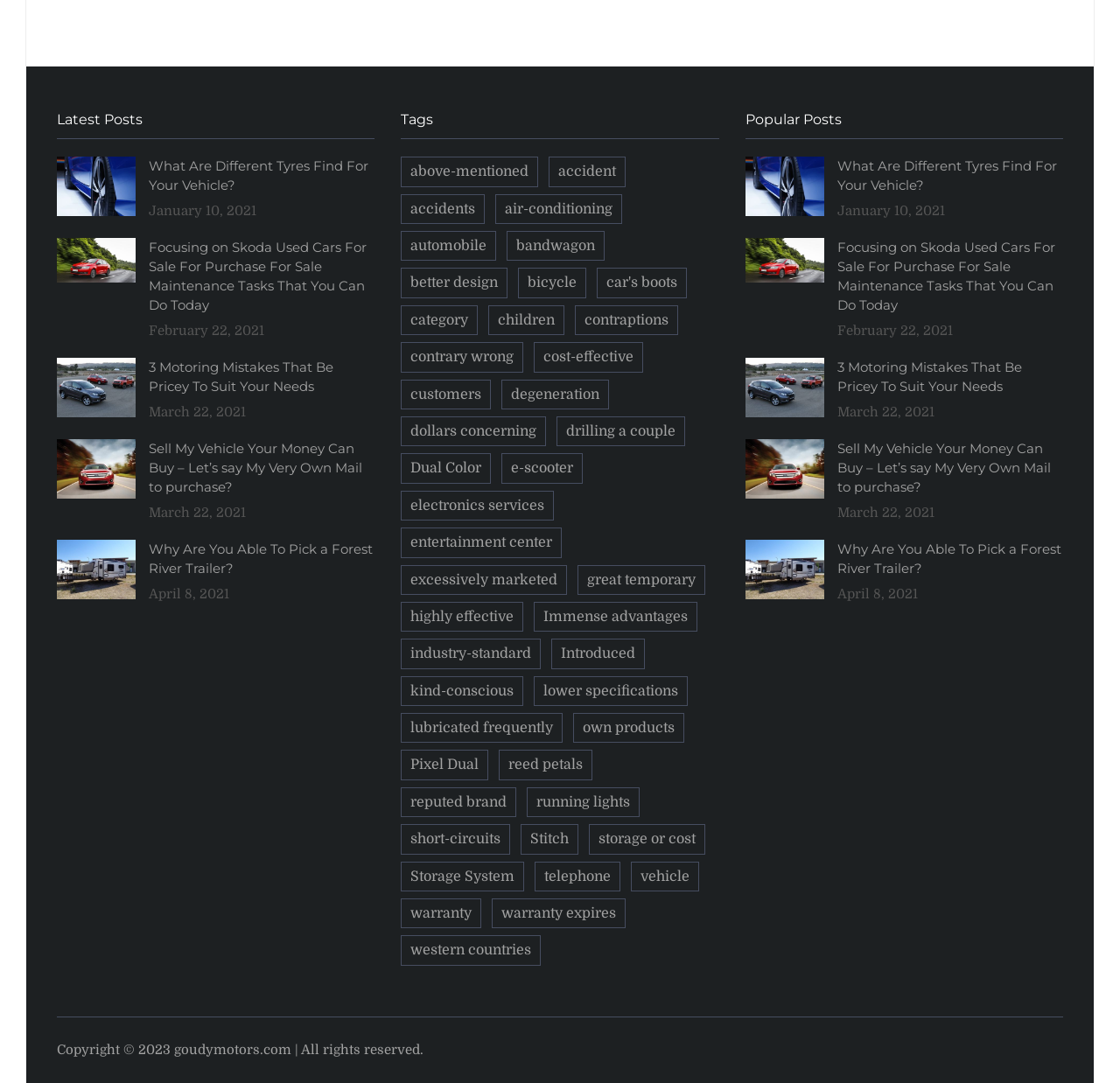Can you provide the bounding box coordinates for the element that should be clicked to implement the instruction: "View the 'Tags' section"?

[0.358, 0.102, 0.642, 0.129]